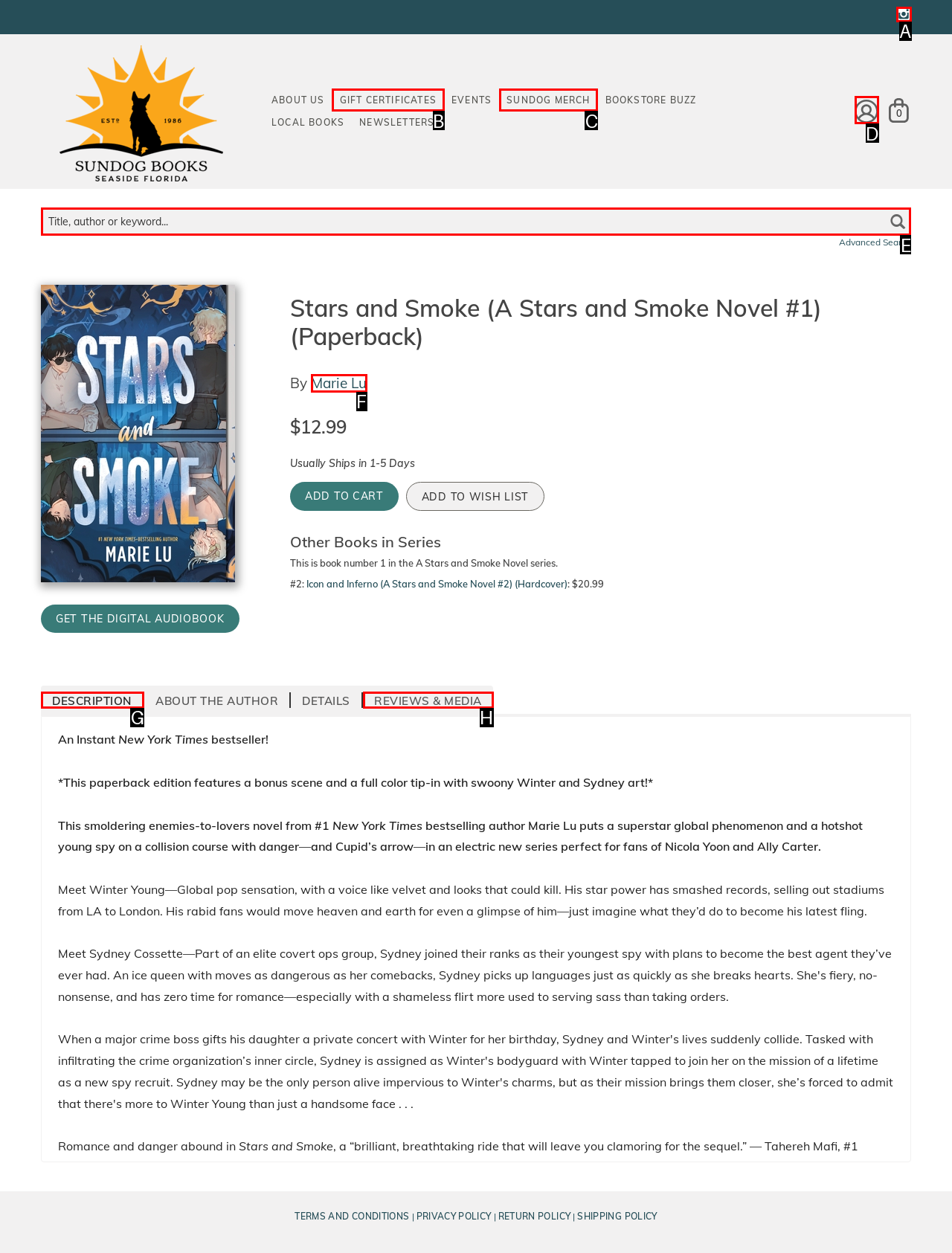Please identify the correct UI element to click for the task: Search for a book Respond with the letter of the appropriate option.

E